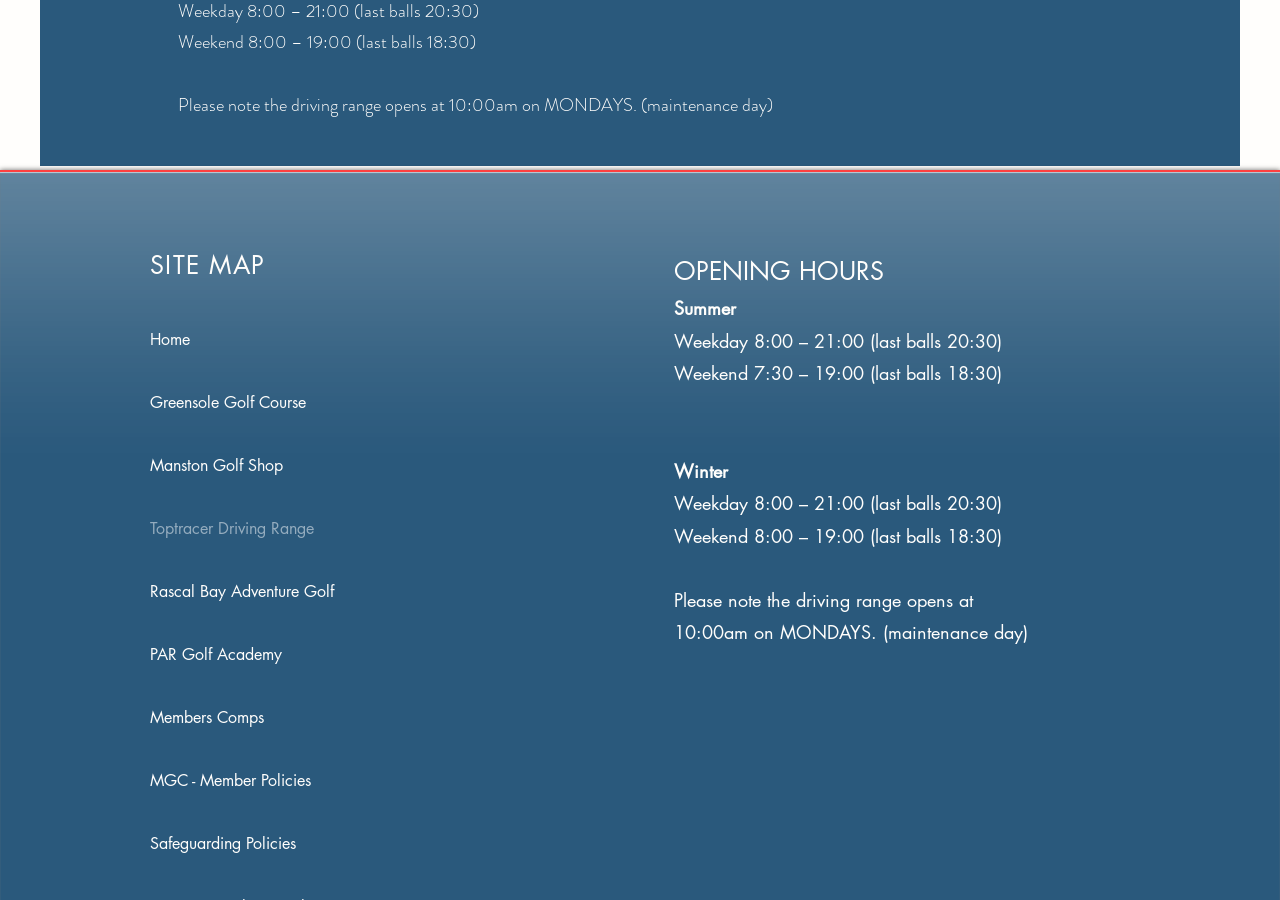Provide a single word or phrase to answer the given question: 
What is the last balls time on weekends during winter?

18:30